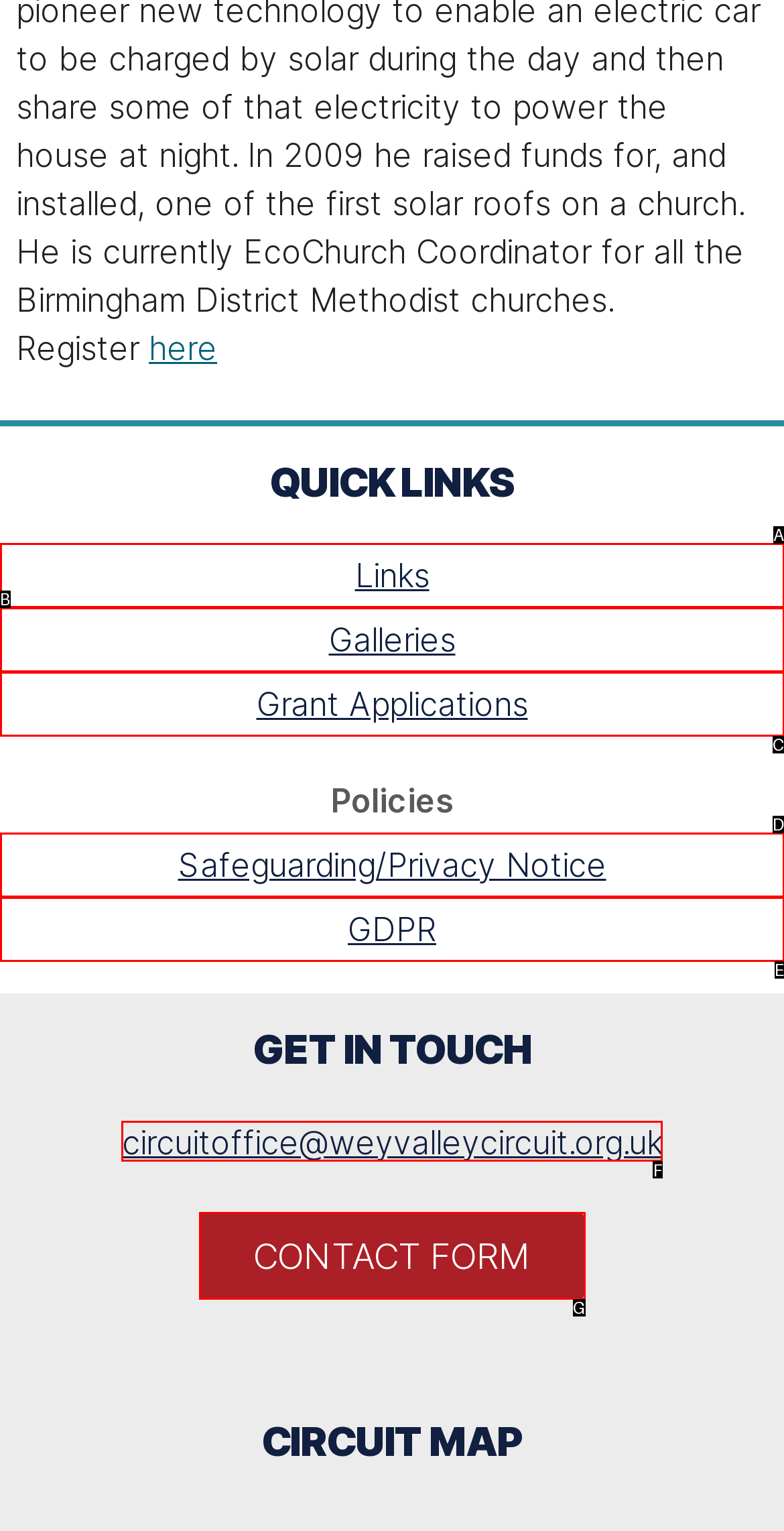Determine which option fits the element description: Grant Applications
Answer with the option’s letter directly.

C